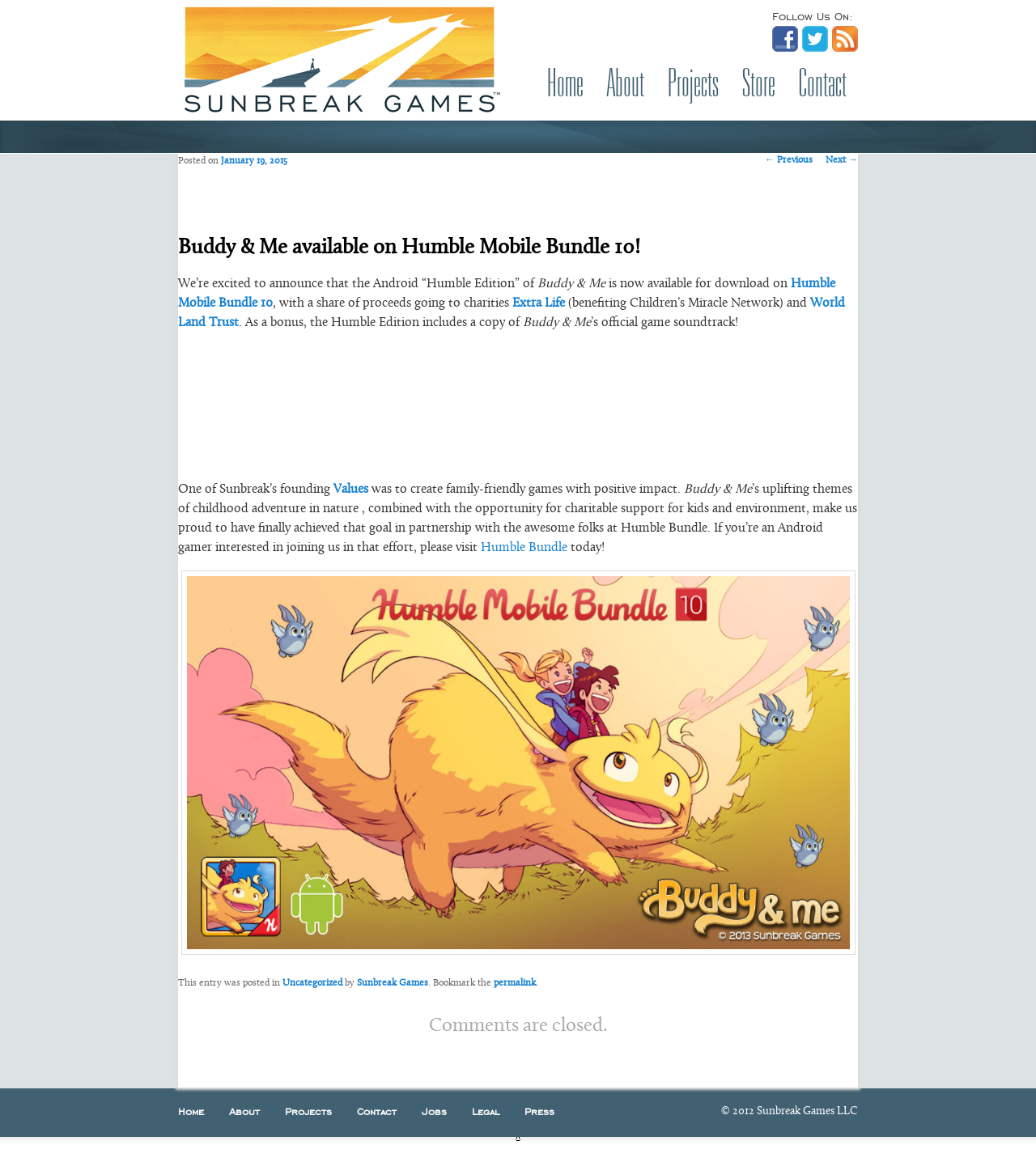Please give a one-word or short phrase response to the following question: 
What is the name of the company that created the game?

Sunbreak Games